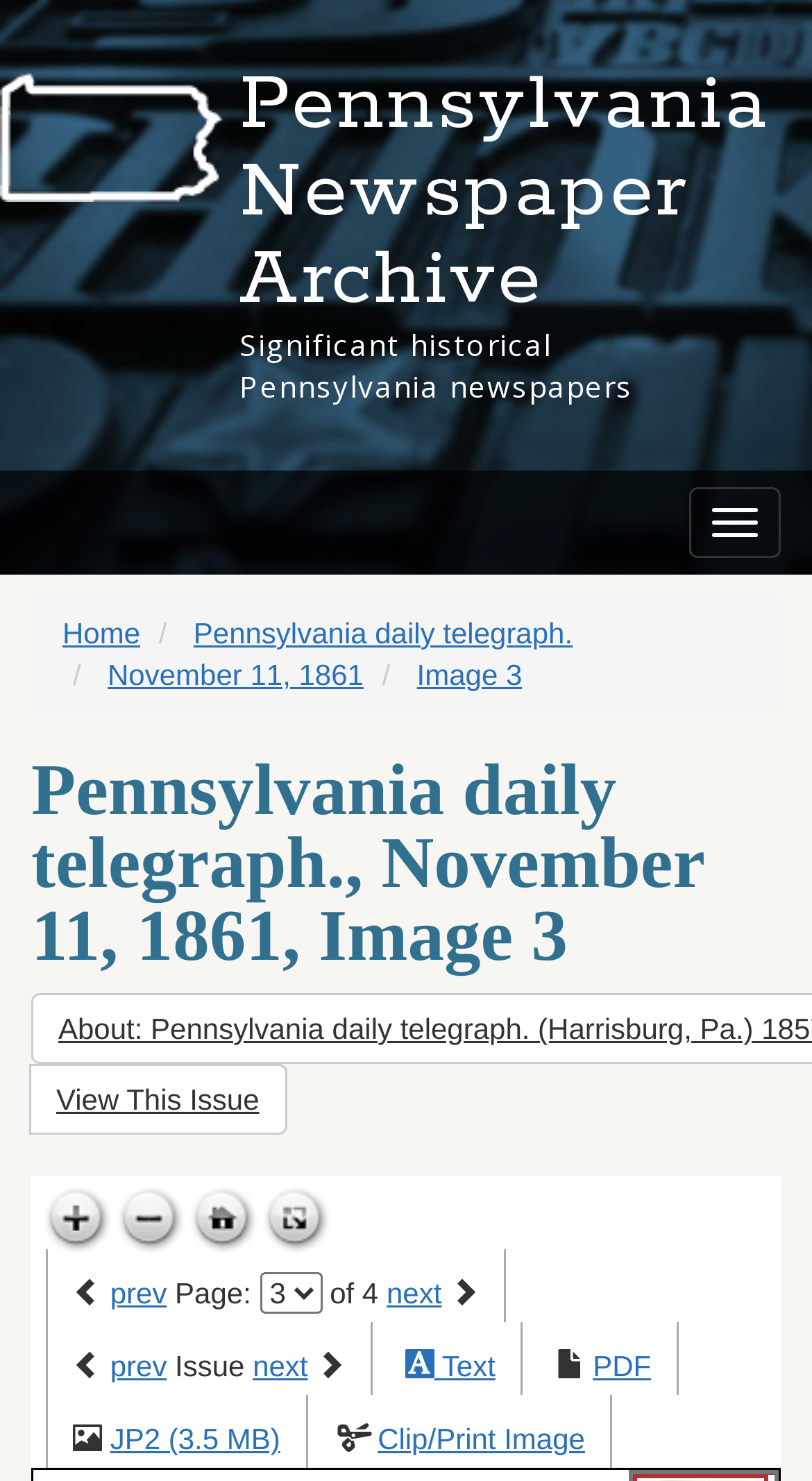Please identify the coordinates of the bounding box for the clickable region that will accomplish this instruction: "Zoom in".

[0.047, 0.799, 0.137, 0.847]